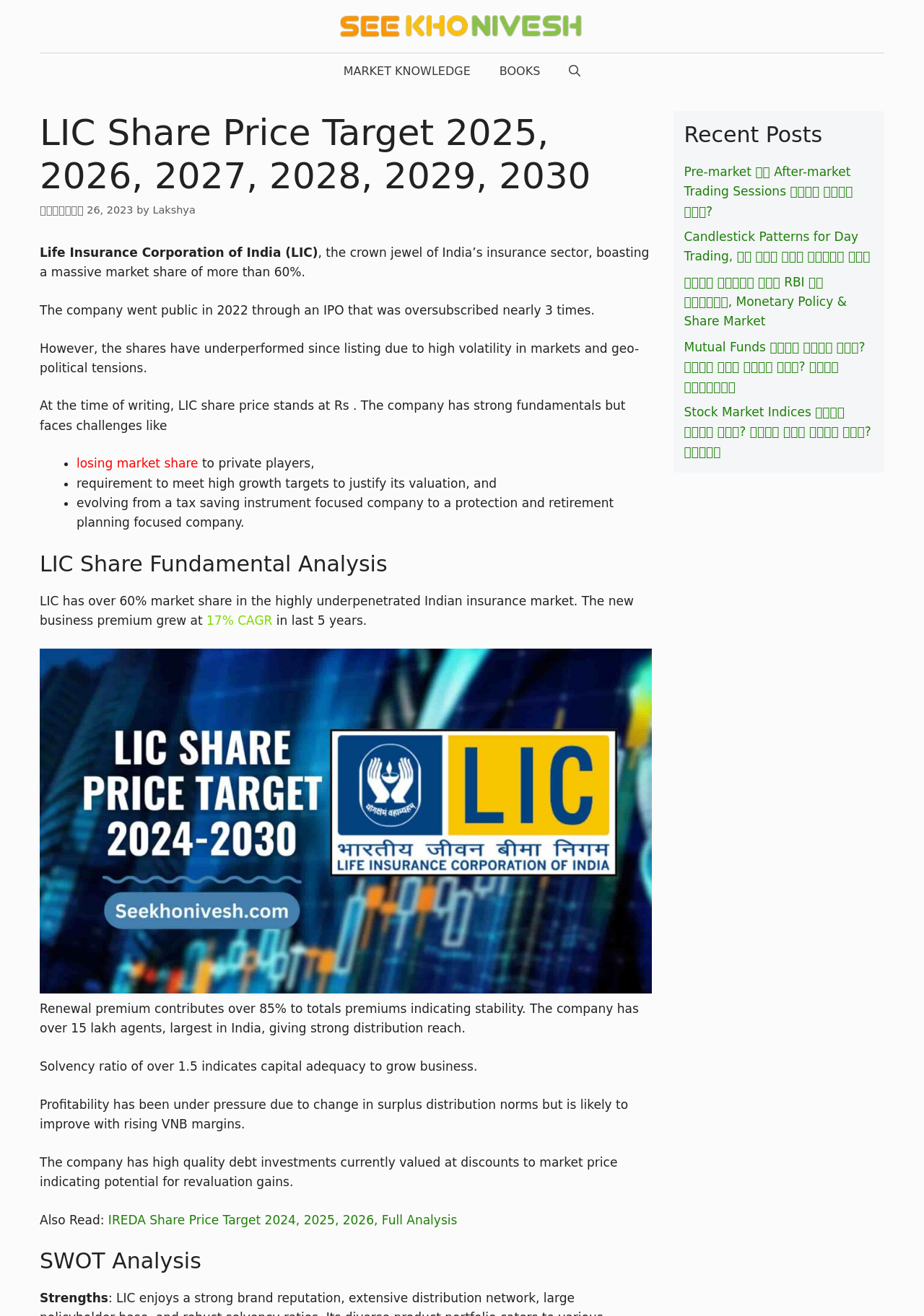Can you look at the image and give a comprehensive answer to the question:
What is the contribution of renewal premium to total premiums?

The contribution of renewal premium to total premiums is mentioned in the text as 'over 85%', indicating stability.